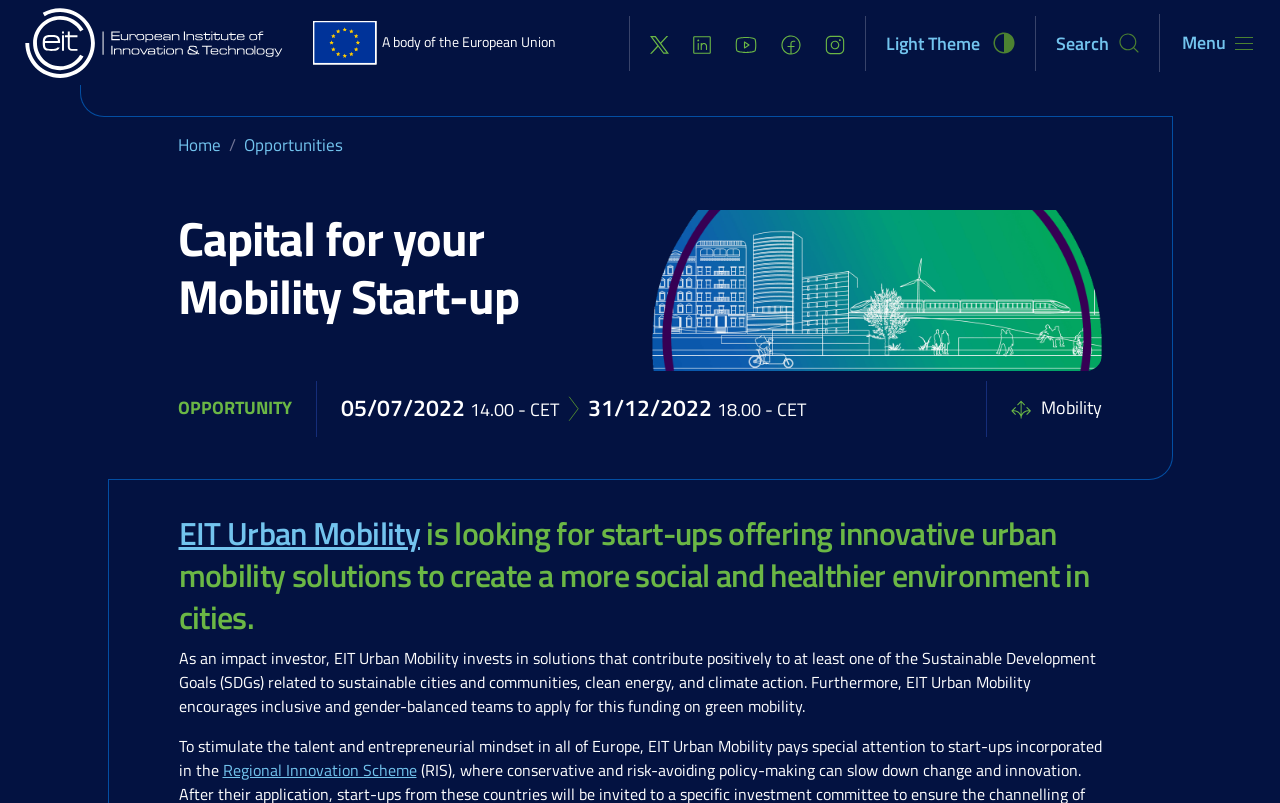Using the description "EIT Urban Mobility", predict the bounding box of the relevant HTML element.

[0.139, 0.633, 0.328, 0.693]